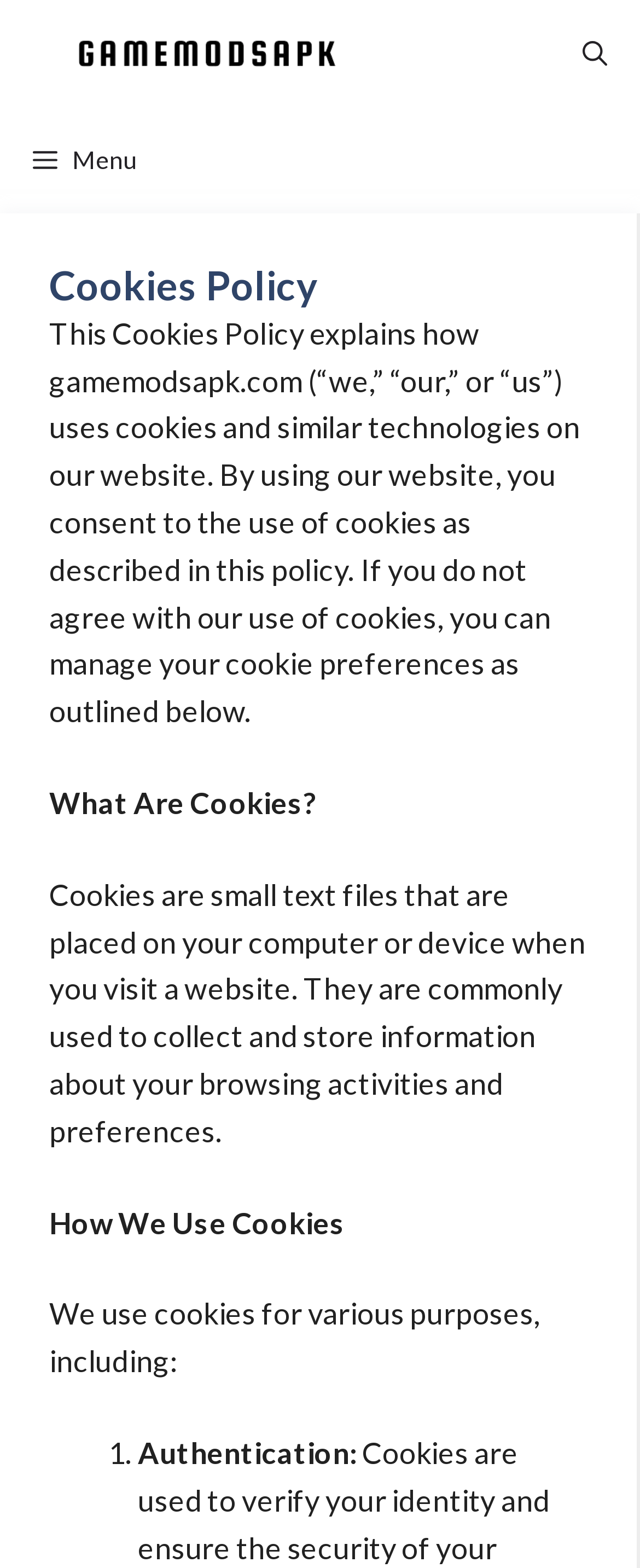From the details in the image, provide a thorough response to the question: What is the position of the search button?

I determined the answer by looking at the bounding box coordinates of the 'Open search' button, which has a high x2 value indicating it is on the right side of the screen, and a low y1 value indicating it is near the top.